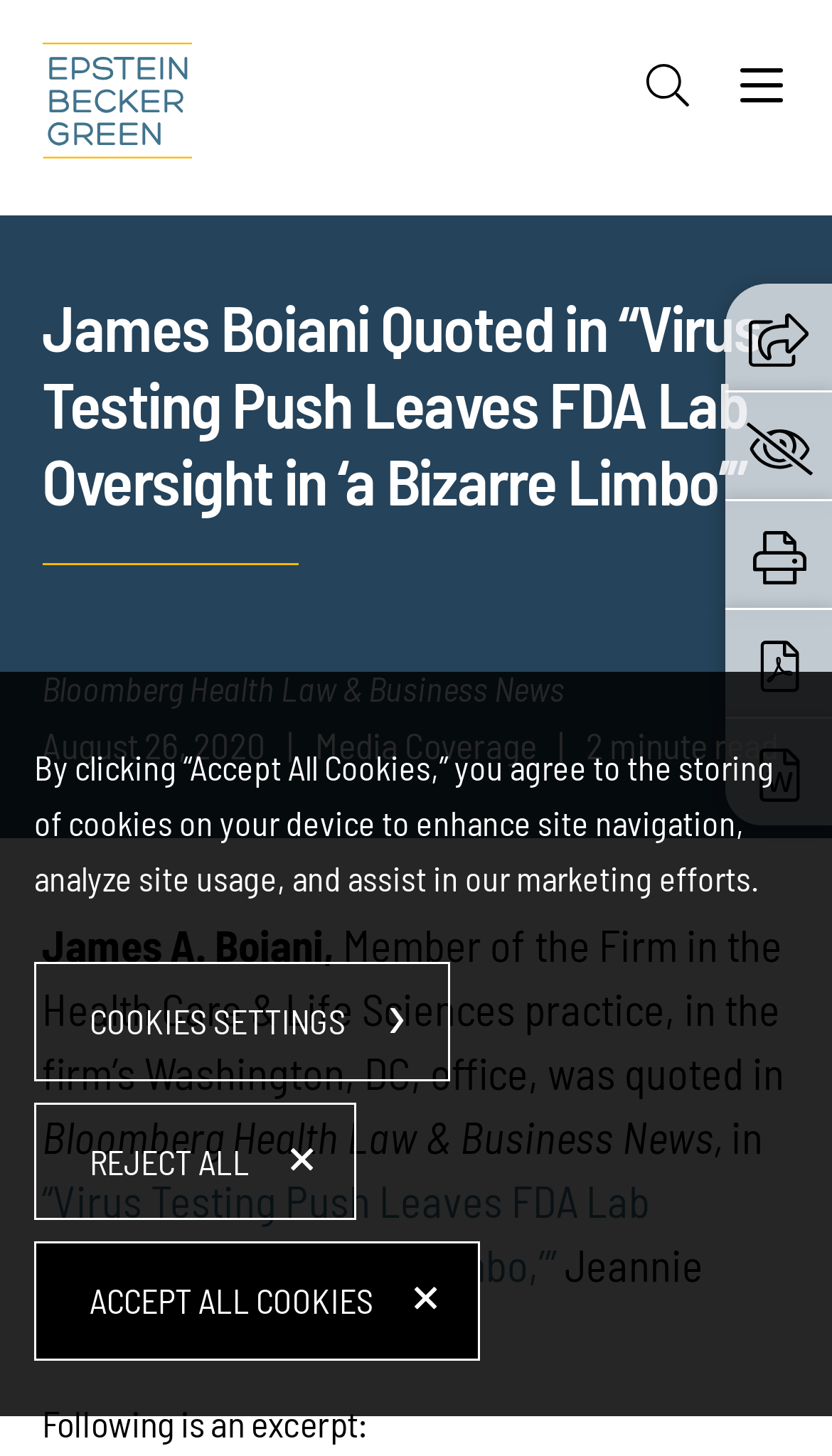Show me the bounding box coordinates of the clickable region to achieve the task as per the instruction: "Click the Epstein Becker & Green, P.C. link".

[0.05, 0.029, 0.23, 0.109]